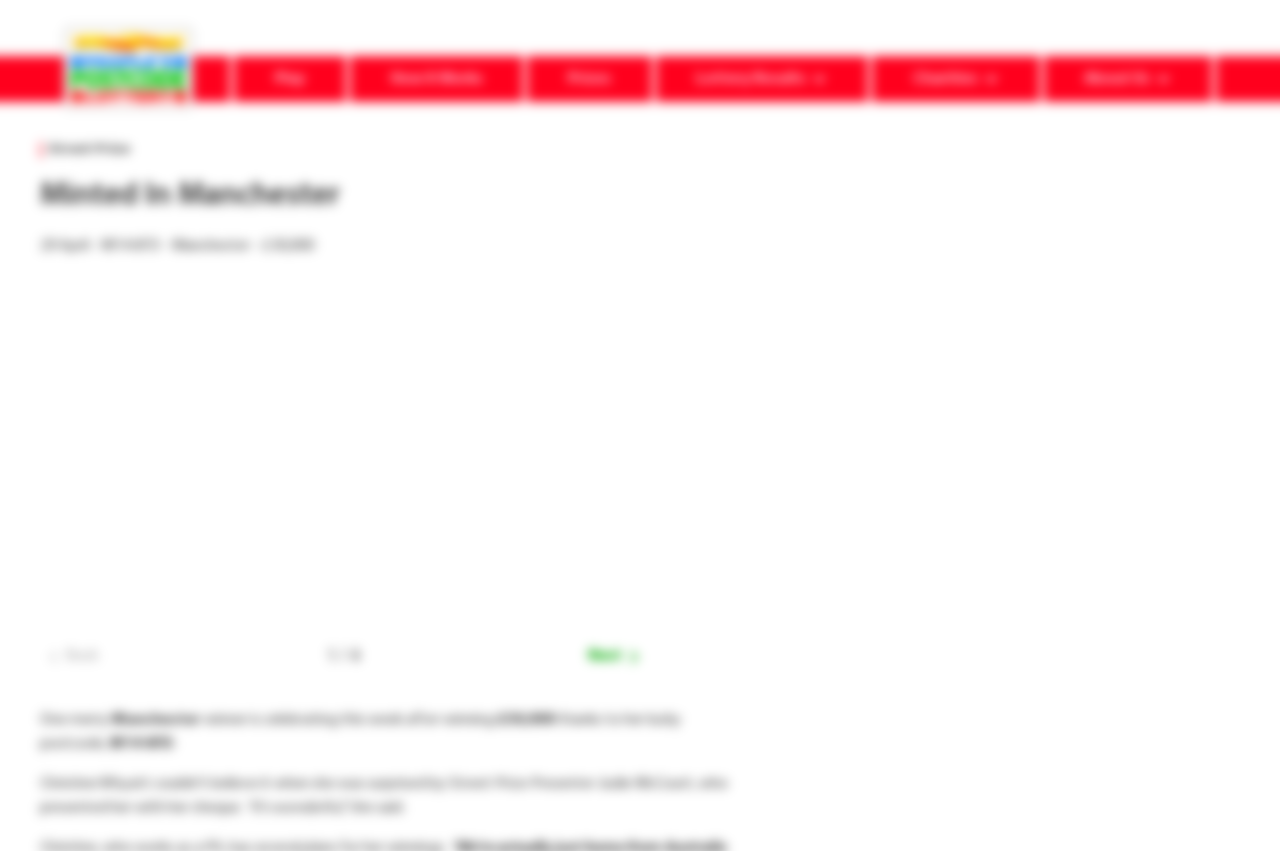What is the title of the webpage?
Answer the question with as much detail as you can, using the image as a reference.

The answer can be found at the top of the webpage, which displays the title 'Minted In Manchester | People's Postcode Lottery'.